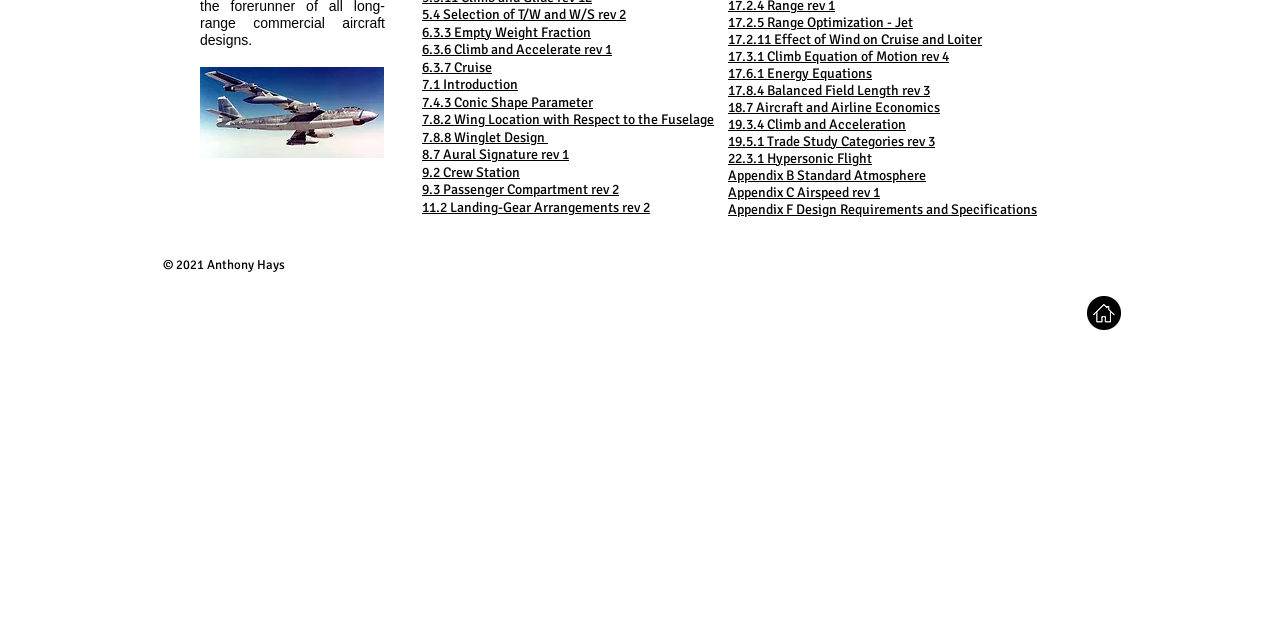Using the provided element description: "parent_node: Search Term name="op" value="search"", identify the bounding box coordinates. The coordinates should be four floats between 0 and 1 in the order [left, top, right, bottom].

None